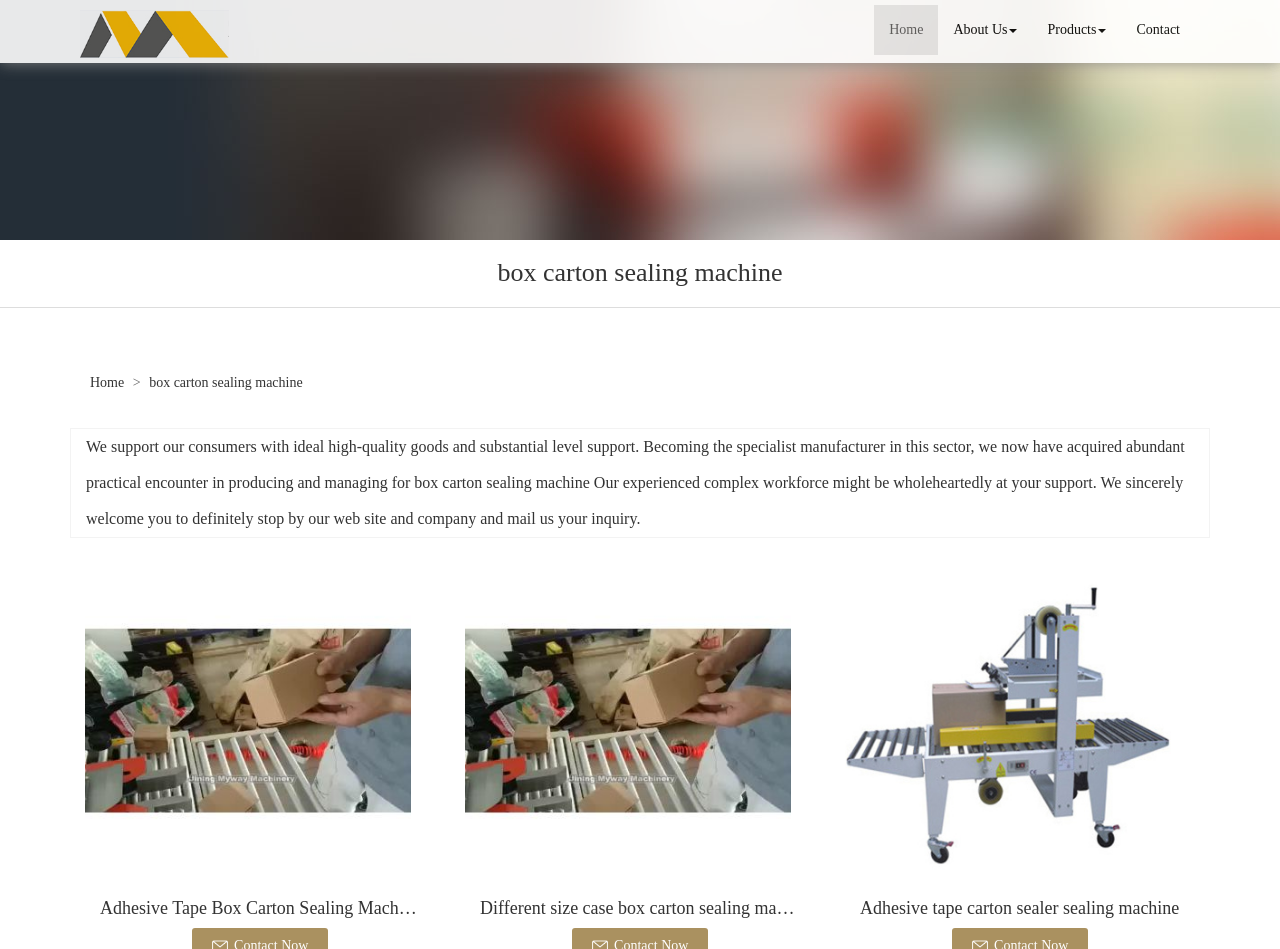Please determine the bounding box coordinates of the element's region to click for the following instruction: "learn about box carton sealing machine".

[0.117, 0.395, 0.236, 0.411]